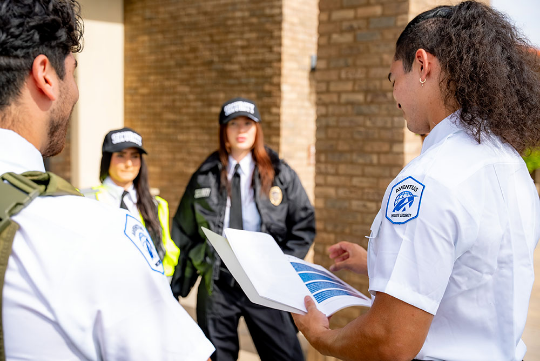What is the color of the reflective vest?
Kindly give a detailed and elaborate answer to the question.

One of the female security professionals is wearing a bright yellow reflective vest, which highlights her readiness for outdoor or traffic-related tasks.